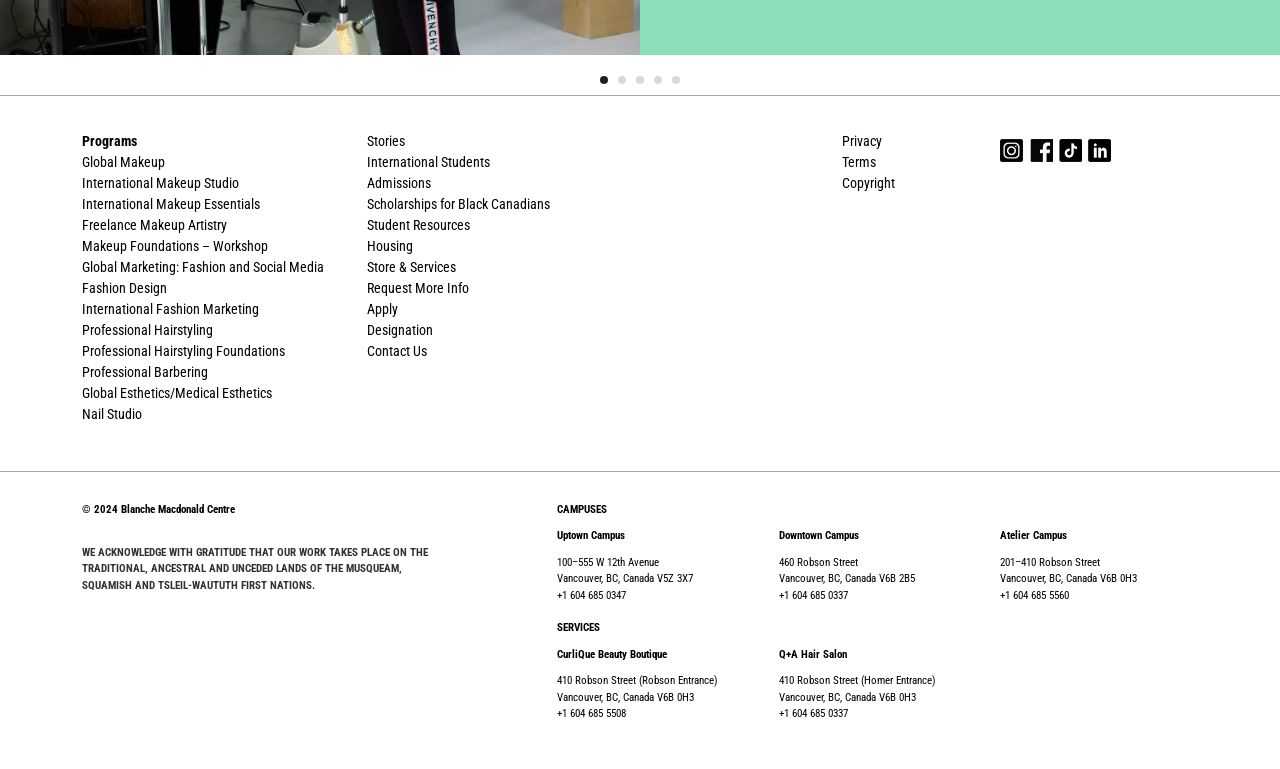What is acknowledged on the traditional lands of?
Based on the image content, provide your answer in one word or a short phrase.

Musqueam, Squamish, and Tsleil-Waututh First Nations